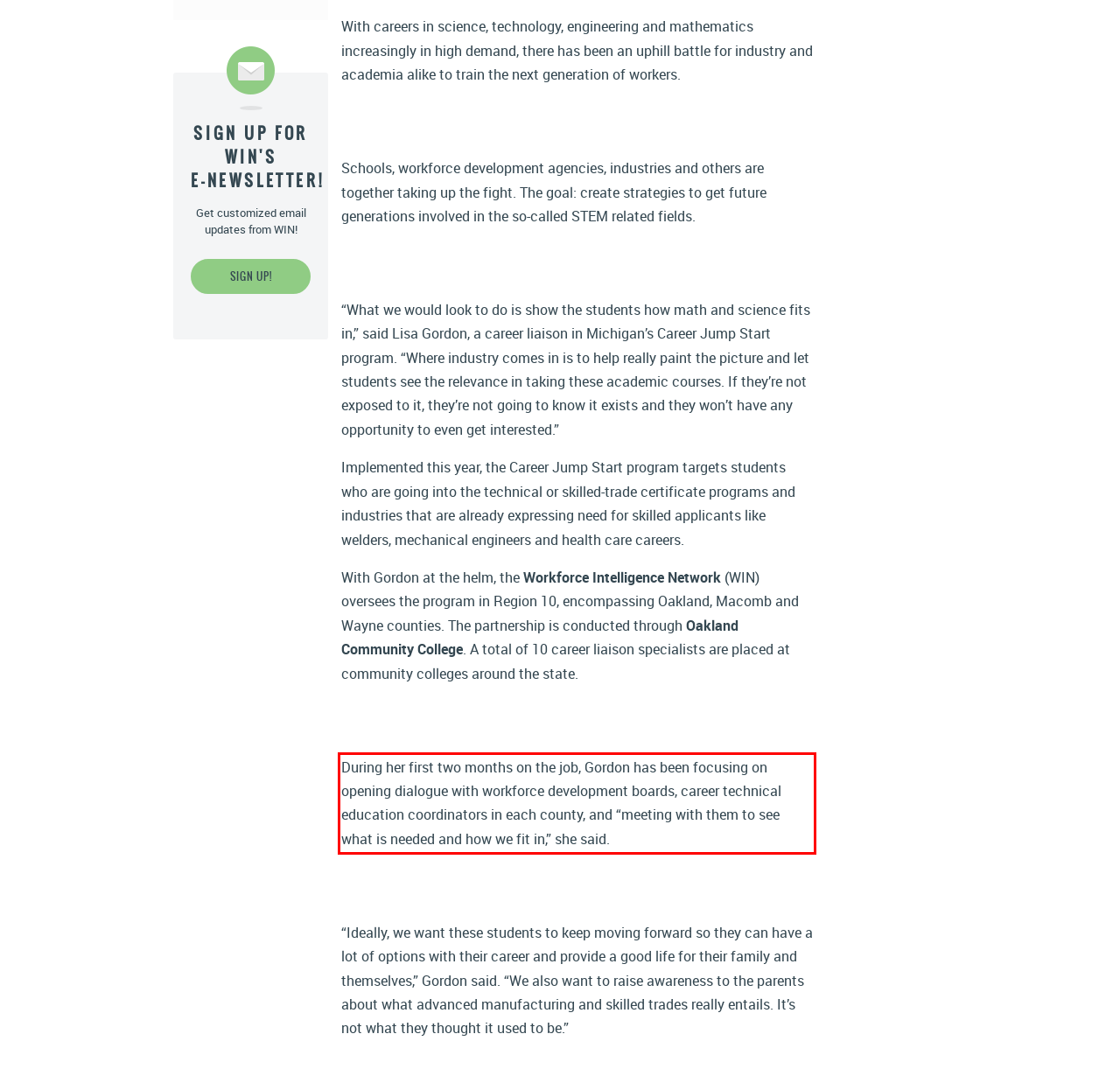The screenshot provided shows a webpage with a red bounding box. Apply OCR to the text within this red bounding box and provide the extracted content.

During her first two months on the job, Gordon has been focusing on opening dialogue with workforce development boards, career technical education coordinators in each county, and “meeting with them to see what is needed and how we fit in,” she said.